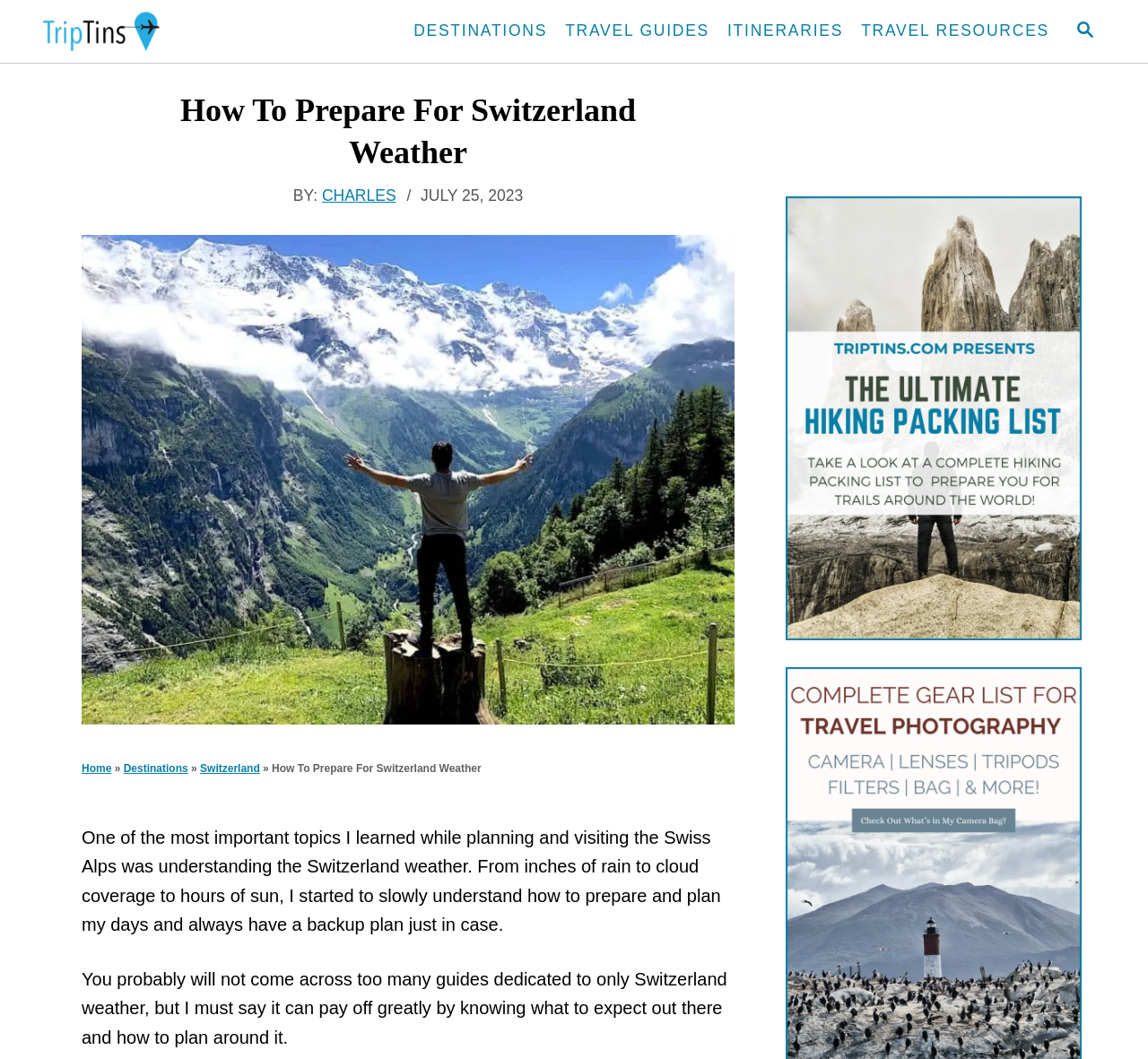How many links are in the top navigation bar?
Please provide a comprehensive answer based on the visual information in the image.

I counted the number of links in the top navigation bar, which are 'DESTINATIONS', 'TRAVEL GUIDES', 'ITINERARIES', and 'TRAVEL RESOURCES', and found that there are 4 links.